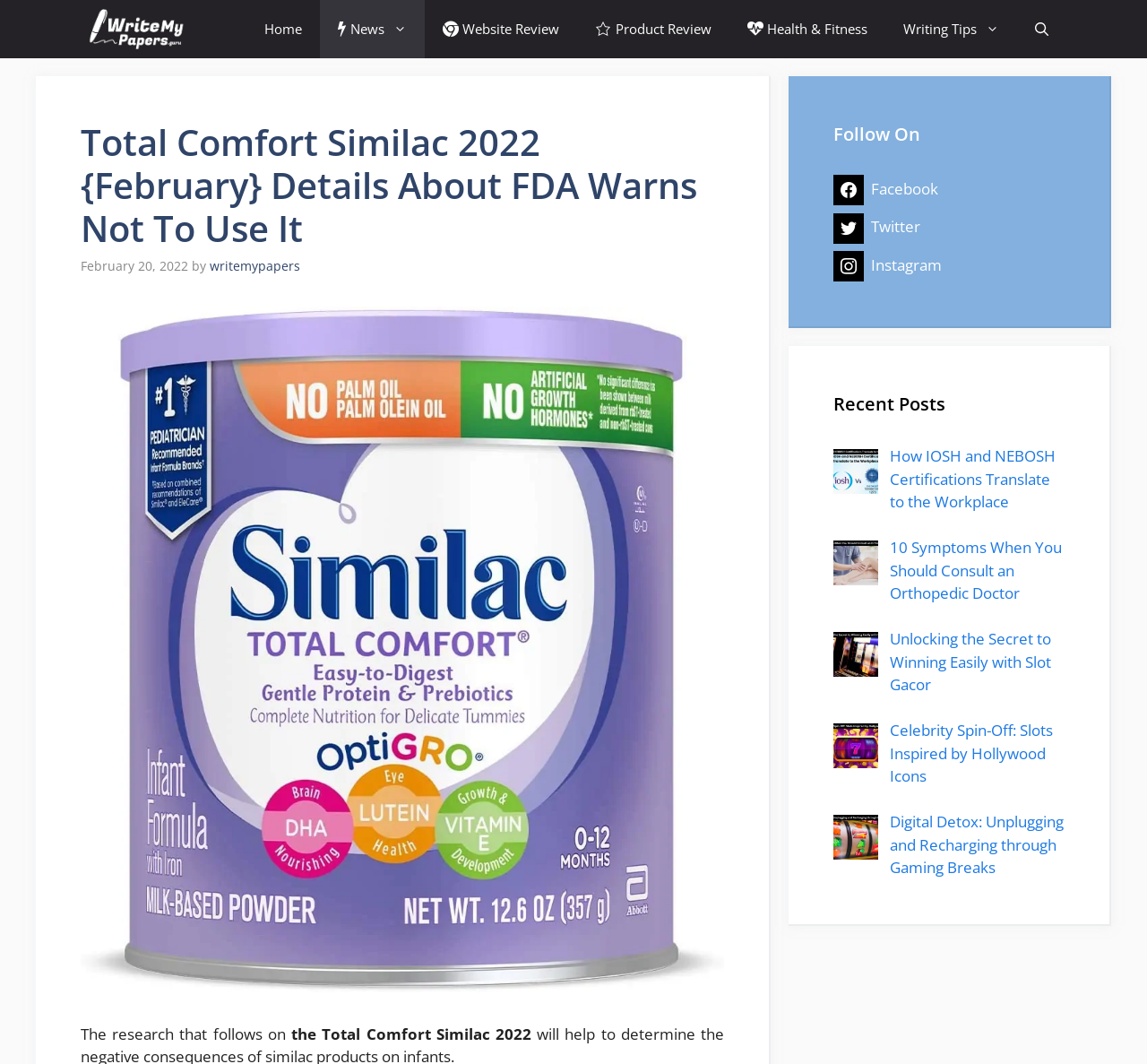Please find the bounding box coordinates of the clickable region needed to complete the following instruction: "Click on 'InDesign Won’t Let me Select Anything'". The bounding box coordinates must consist of four float numbers between 0 and 1, i.e., [left, top, right, bottom].

None